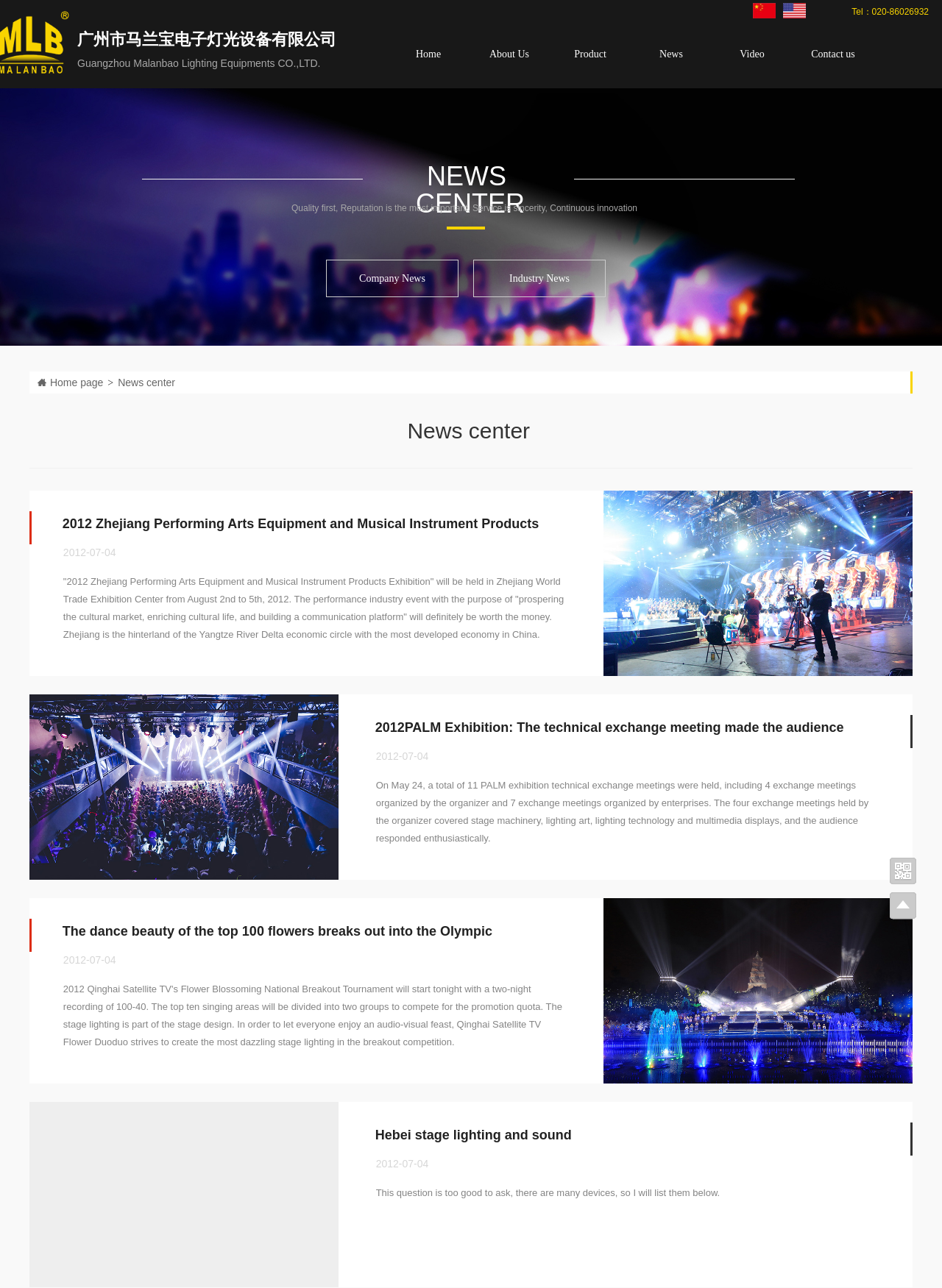Pinpoint the bounding box coordinates of the element to be clicked to execute the instruction: "Click the 'Home' link".

[0.441, 0.025, 0.468, 0.059]